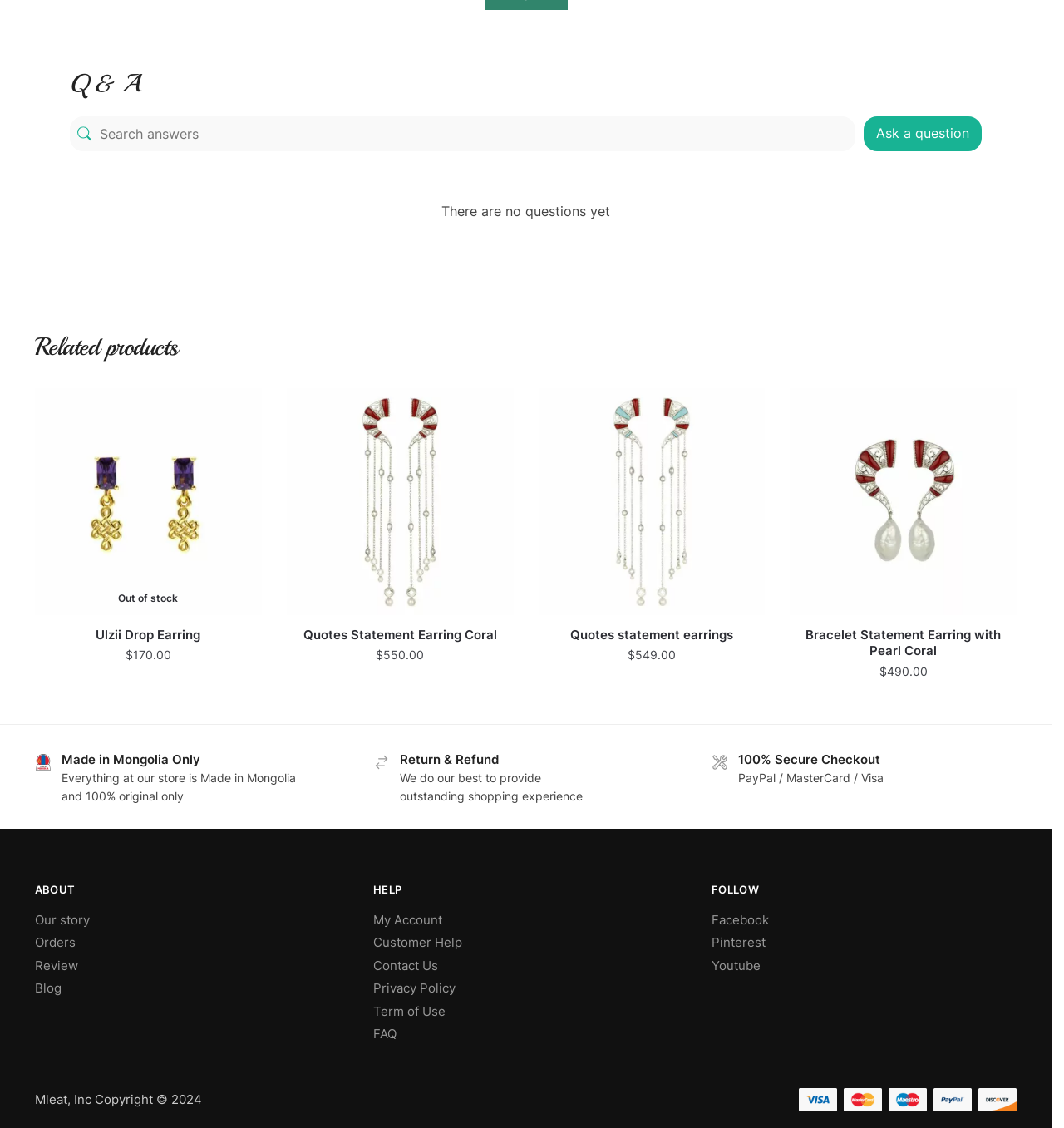Please locate the bounding box coordinates of the element's region that needs to be clicked to follow the instruction: "View Wishlist". The bounding box coordinates should be provided as four float numbers between 0 and 1, i.e., [left, top, right, bottom].

[0.211, 0.346, 0.234, 0.368]